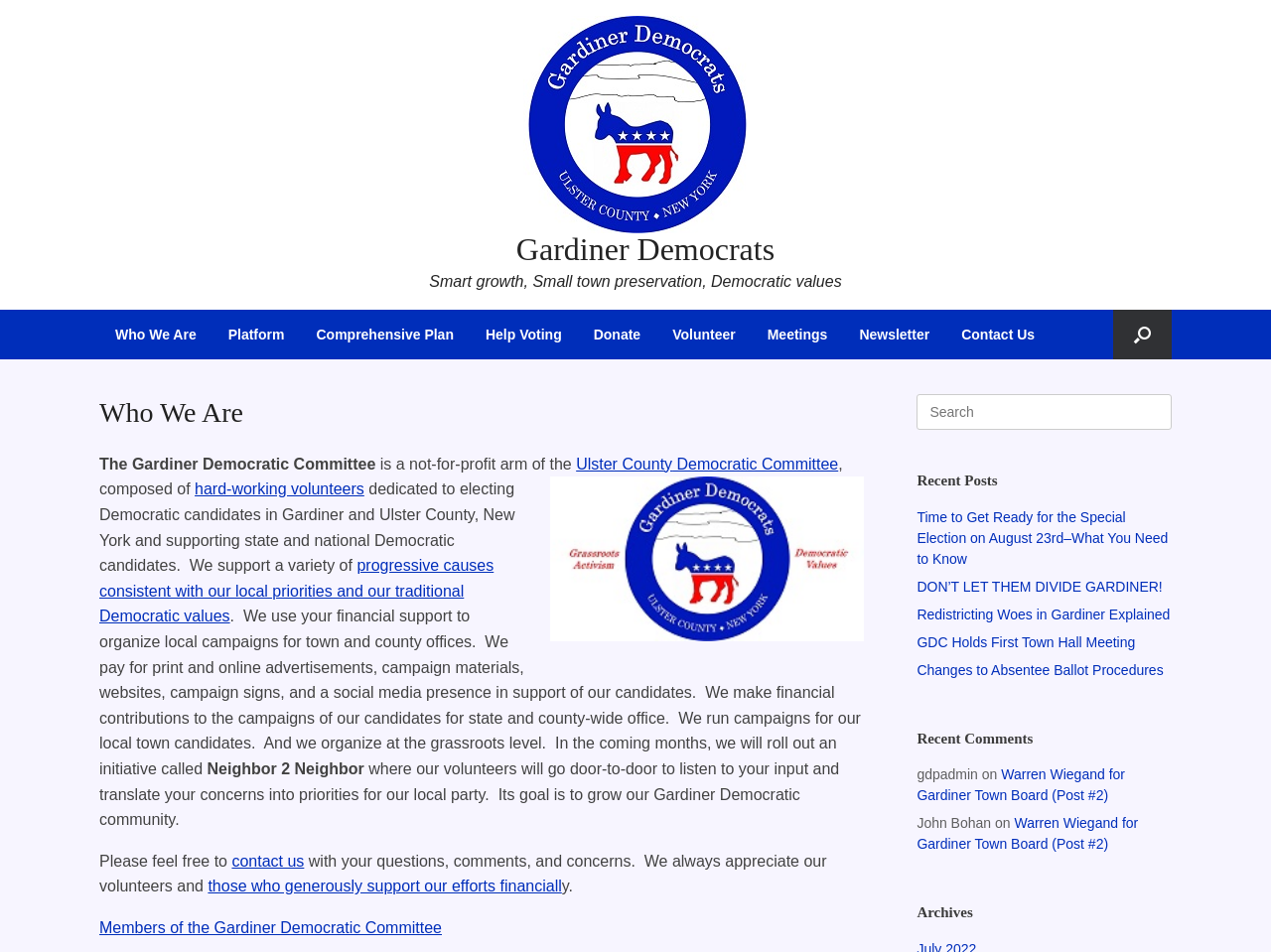What is the purpose of the 'Neighbor 2 Neighbor' initiative?
Utilize the image to construct a detailed and well-explained answer.

I found the answer by reading the text content of the webpage, specifically the paragraph that mentions the 'Neighbor 2 Neighbor' initiative, which states that its goal is to grow the Gardiner Democratic community.